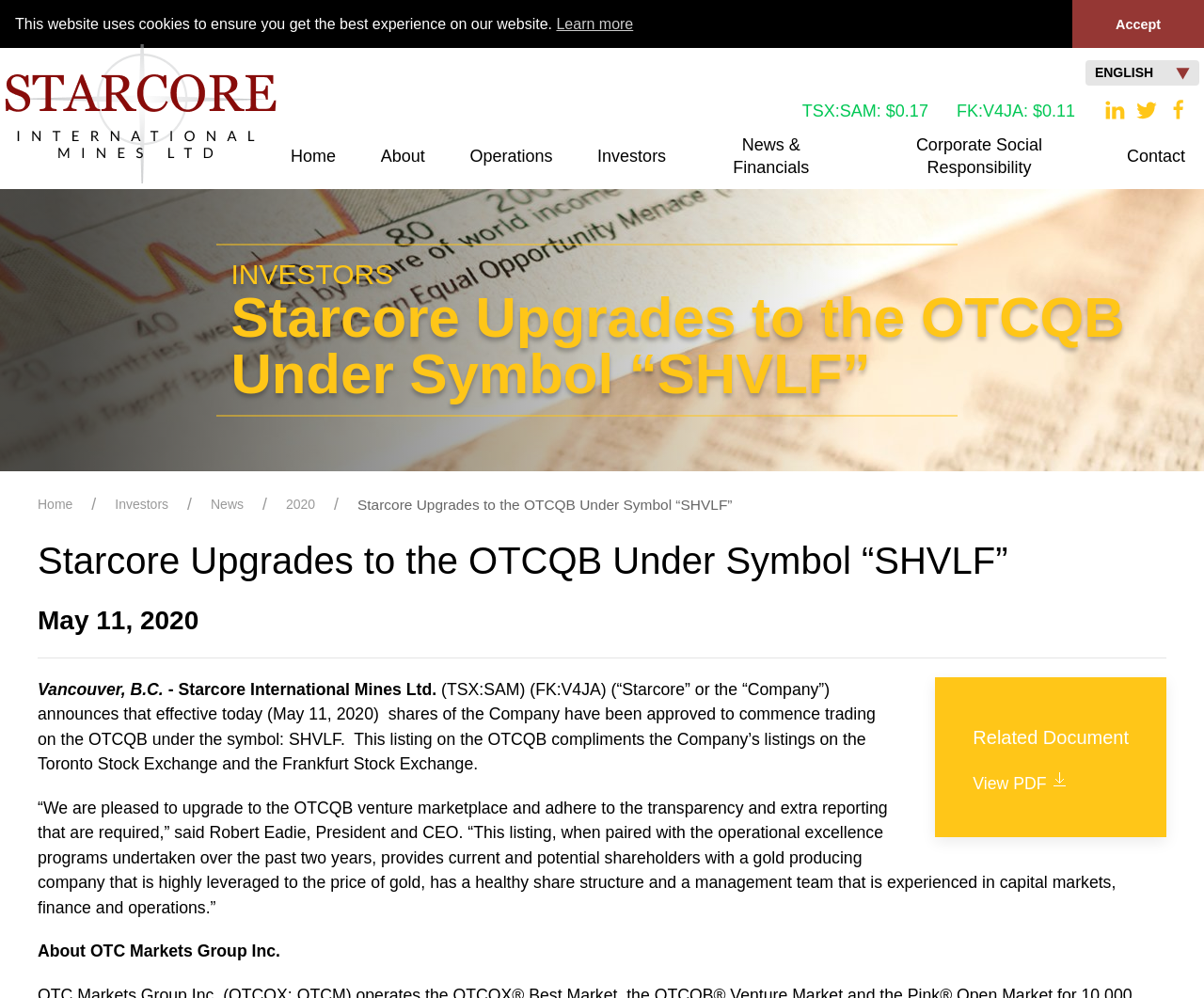Please study the image and answer the question comprehensively:
What is the date of the latest news release?

I found the answer by looking at the heading element that says 'May 11, 2020' which is located below the title of the latest news release.